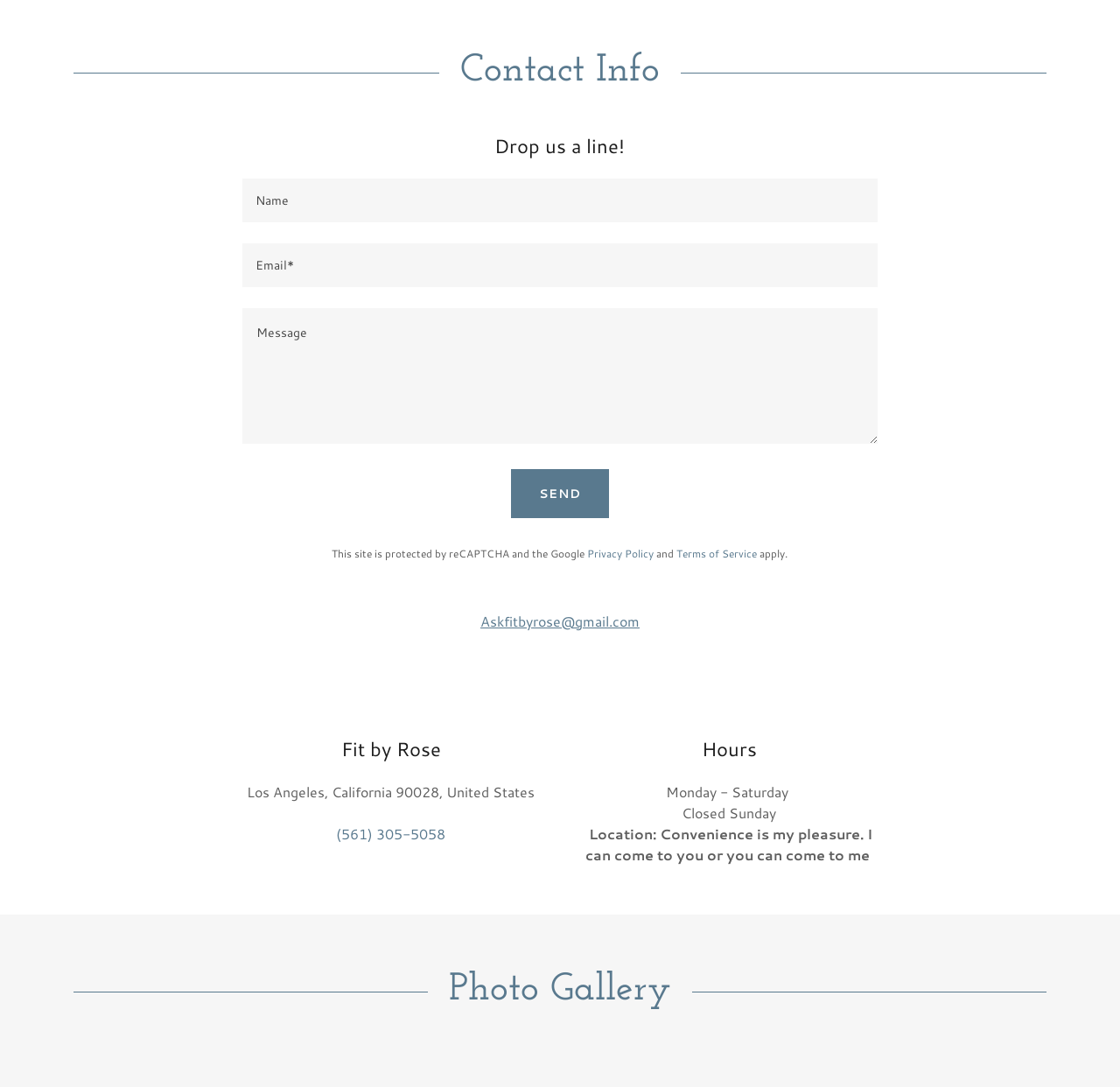Find and specify the bounding box coordinates that correspond to the clickable region for the instruction: "Call the phone number".

[0.3, 0.758, 0.398, 0.776]